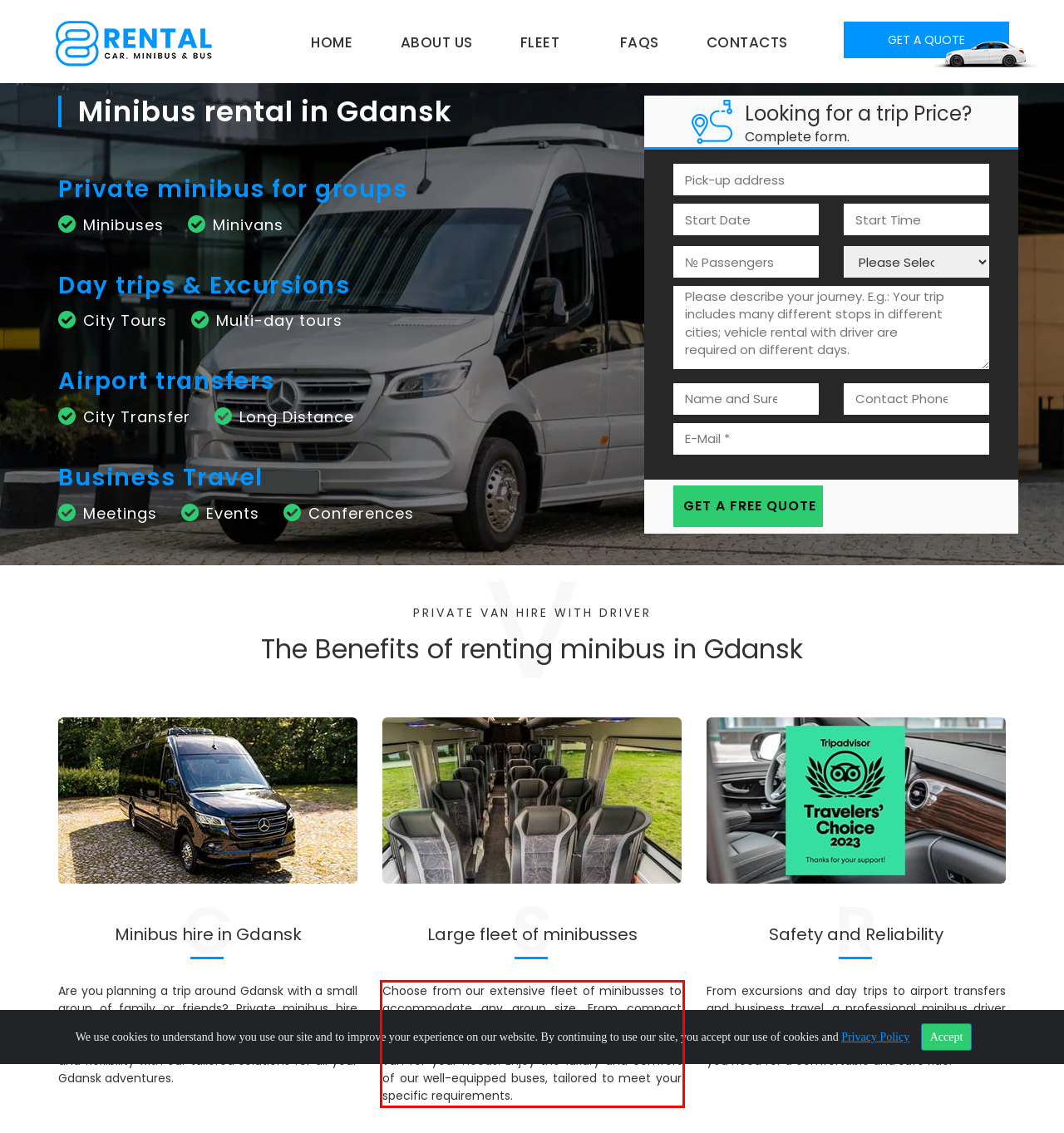Given the screenshot of the webpage, identify the red bounding box, and recognize the text content inside that red bounding box.

Choose from our extensive fleet of minibusses to accommodate any group size. From compact minibusses for intimate gatherings to spacious coaches for larger events, we have the perfect van for your needs. Enjoy the luxury and comfort of our well-equipped buses, tailored to meet your specific requirements.